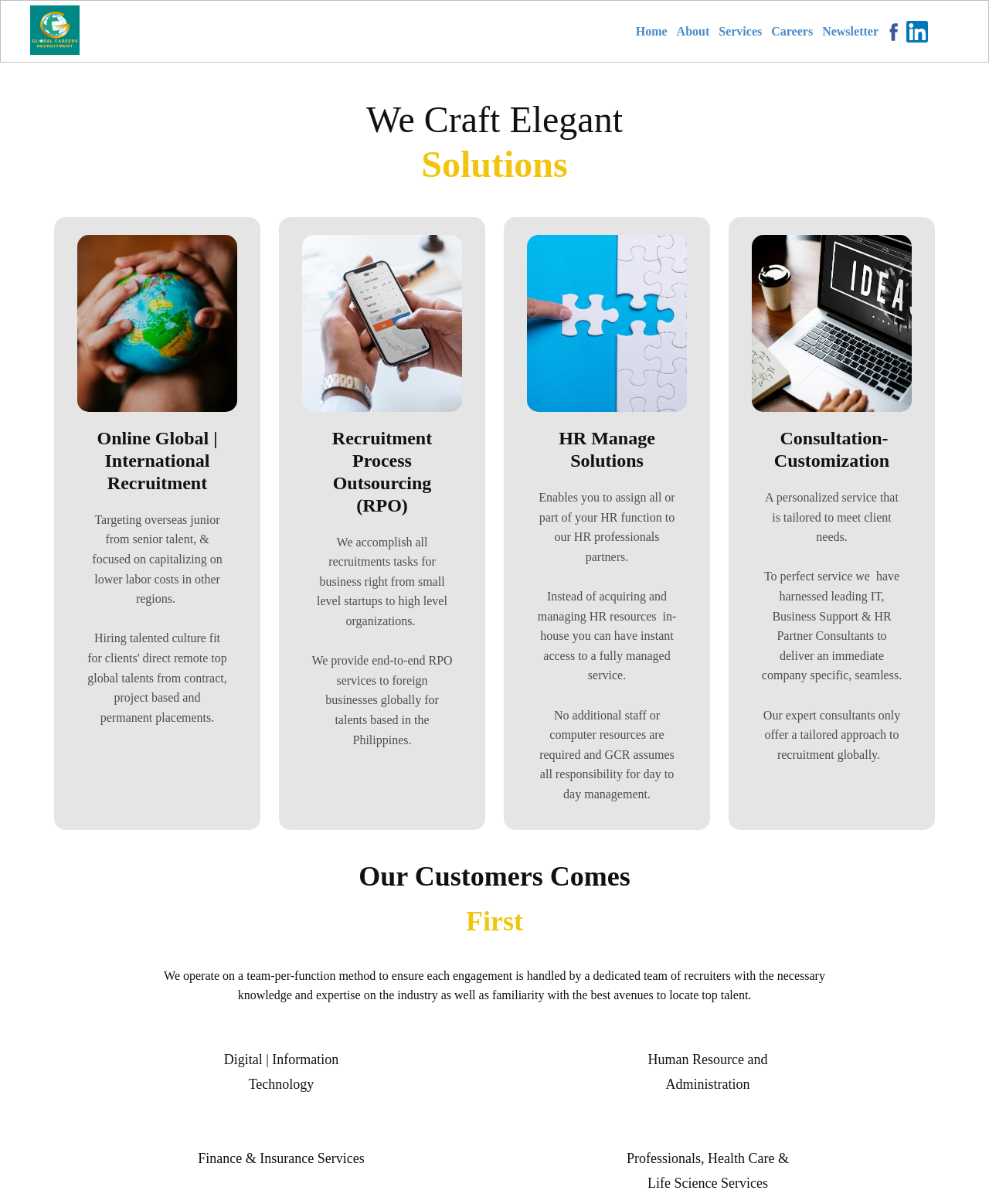Please determine the headline of the webpage and provide its content.

We Craft Elegant

Solutions